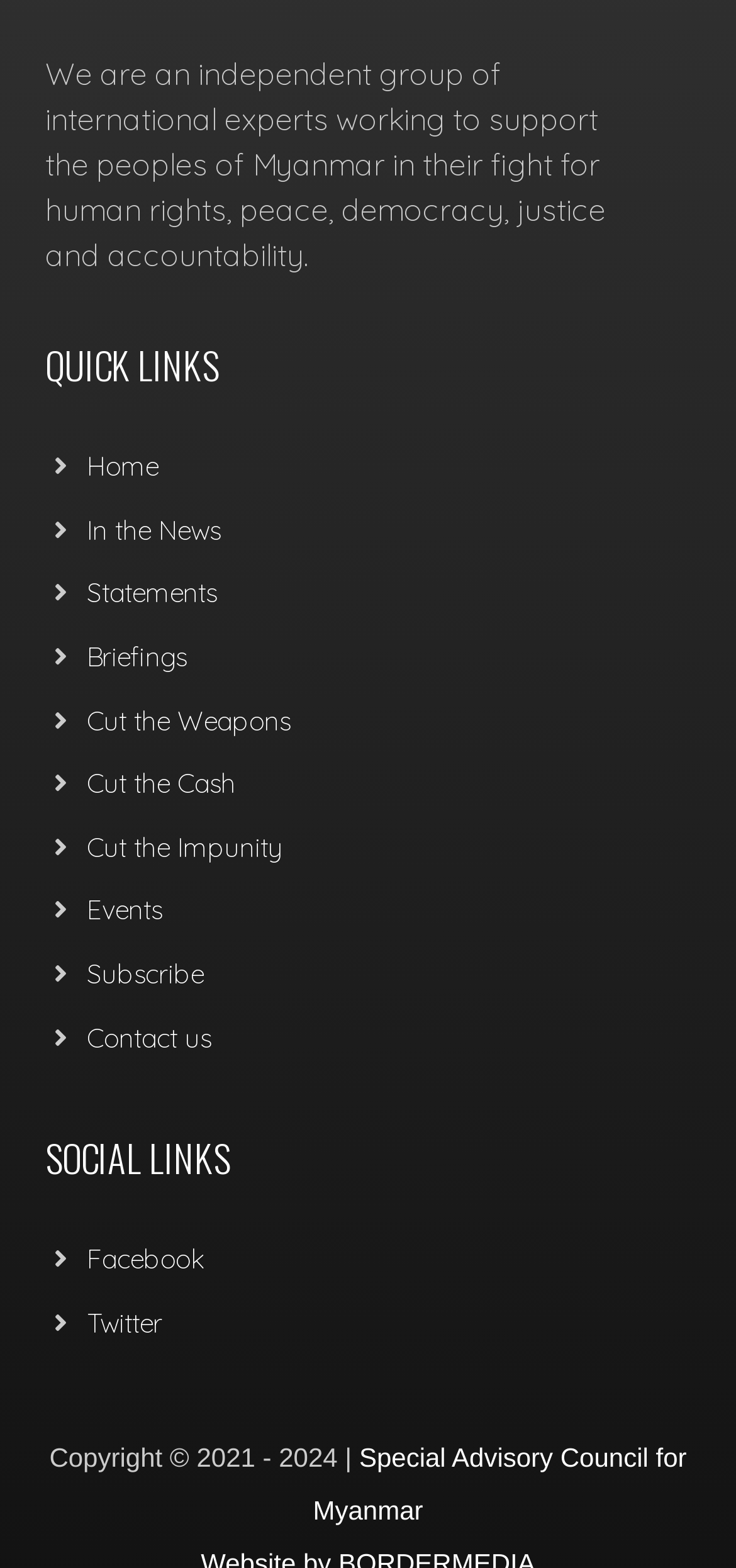What is the purpose of the 'Subscribe' button?
Answer the question with a single word or phrase derived from the image.

To subscribe